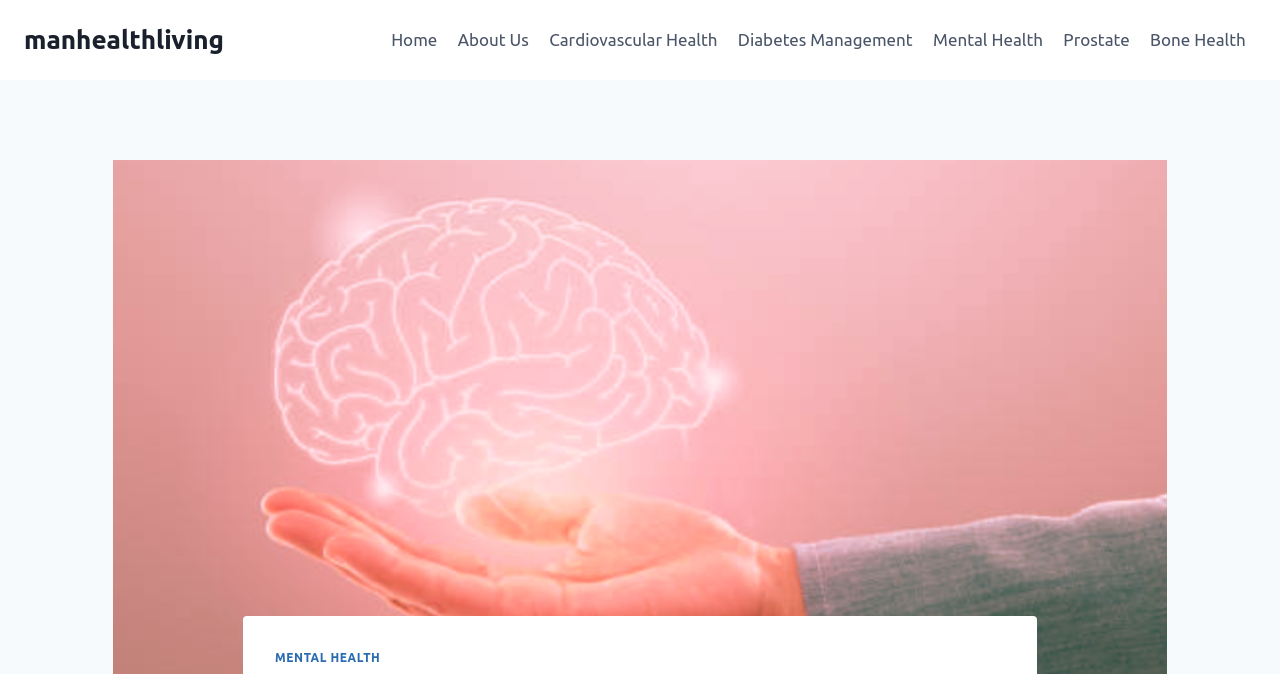Identify the bounding box coordinates of the element to click to follow this instruction: 'explore Family'. Ensure the coordinates are four float values between 0 and 1, provided as [left, top, right, bottom].

None